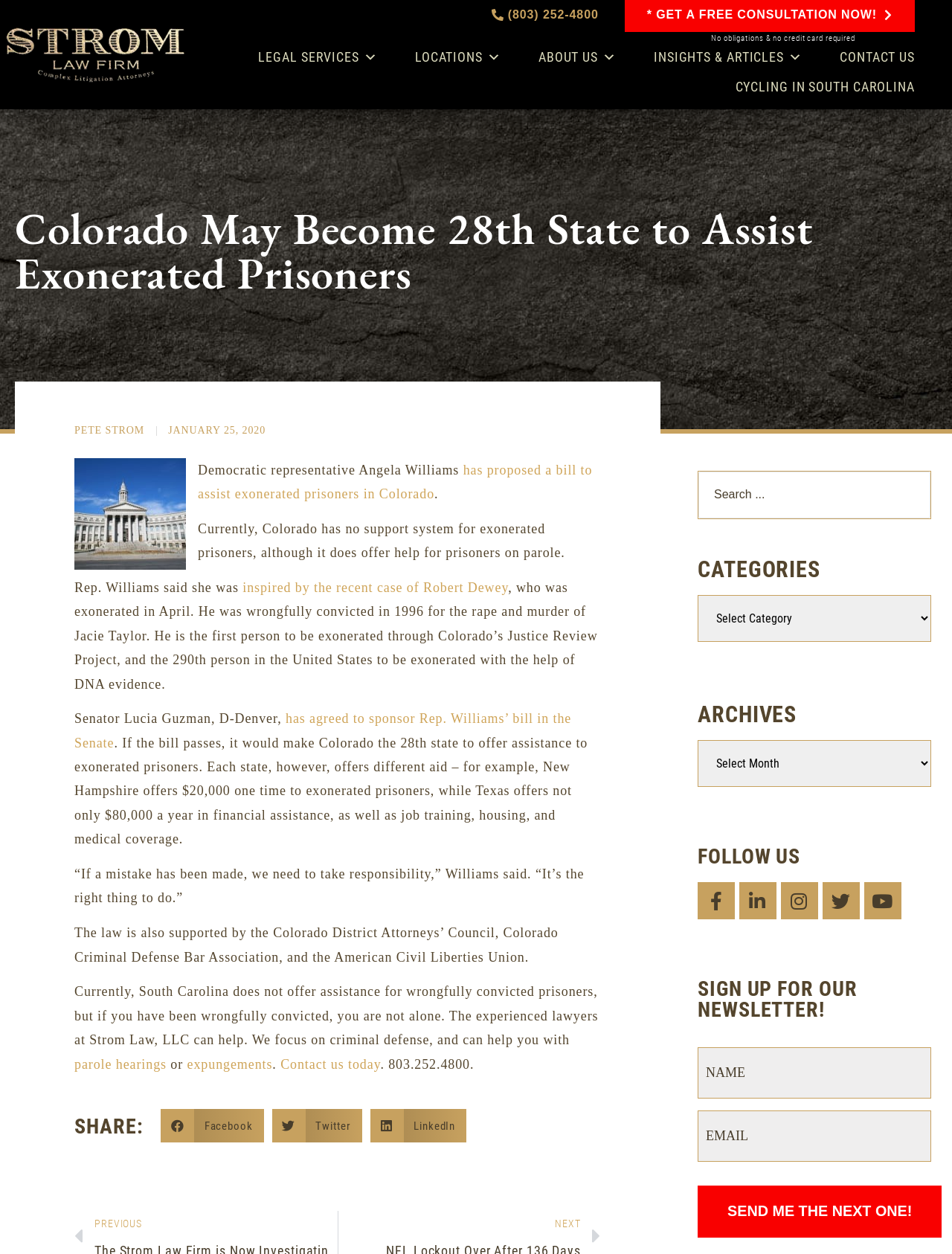Indicate the bounding box coordinates of the element that needs to be clicked to satisfy the following instruction: "Search for something". The coordinates should be four float numbers between 0 and 1, i.e., [left, top, right, bottom].

[0.733, 0.376, 0.978, 0.414]